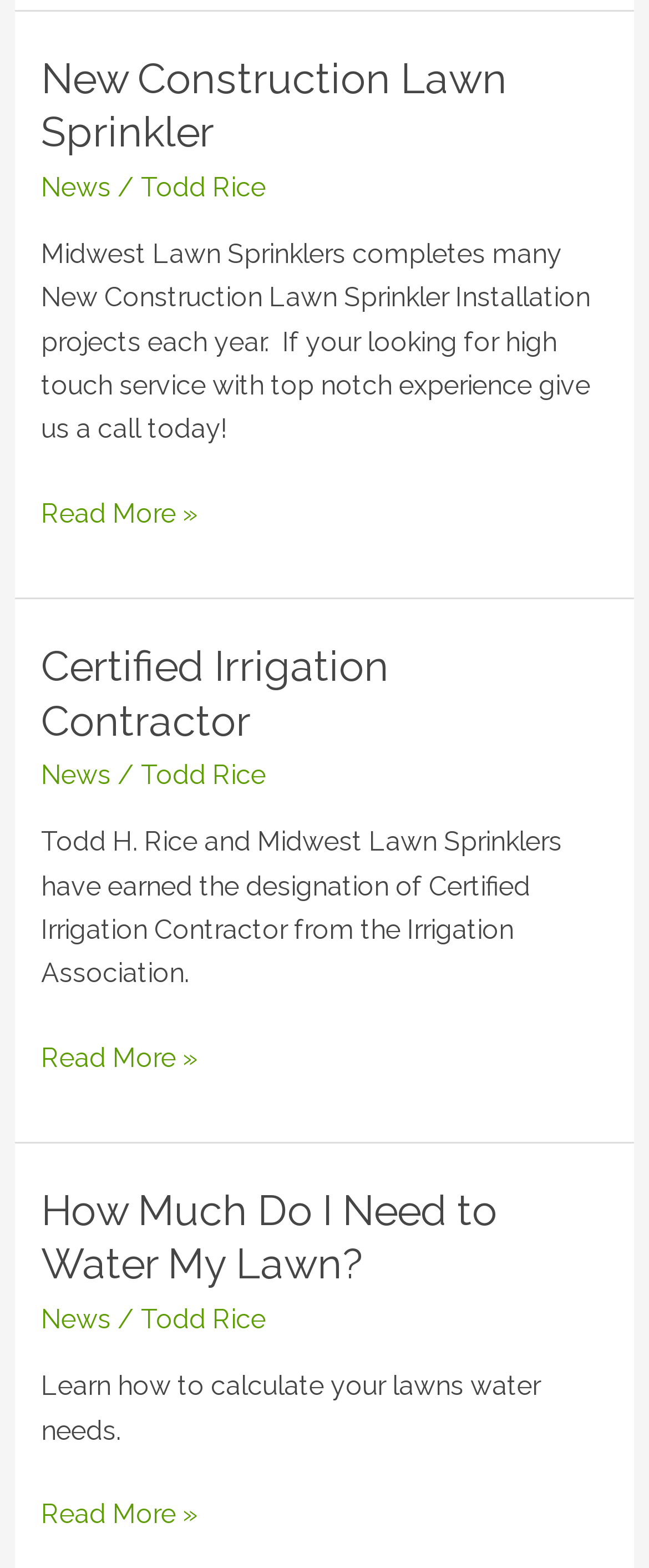Locate the bounding box coordinates of the area that needs to be clicked to fulfill the following instruction: "Read more about New Construction Lawn Sprinkler". The coordinates should be in the format of four float numbers between 0 and 1, namely [left, top, right, bottom].

[0.063, 0.314, 0.304, 0.342]